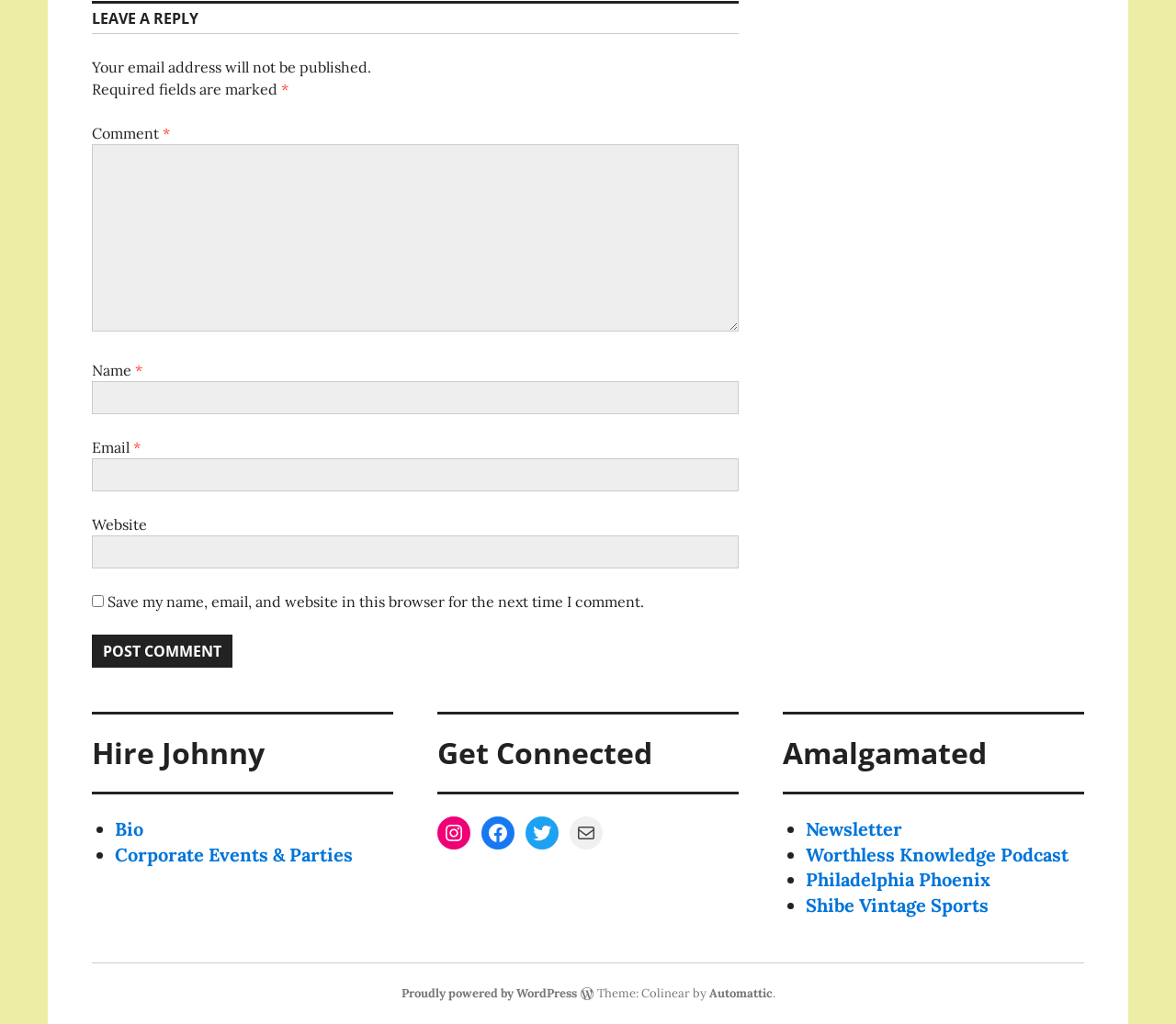Using the provided element description "Corporate Events & Parties", determine the bounding box coordinates of the UI element.

[0.098, 0.823, 0.3, 0.846]